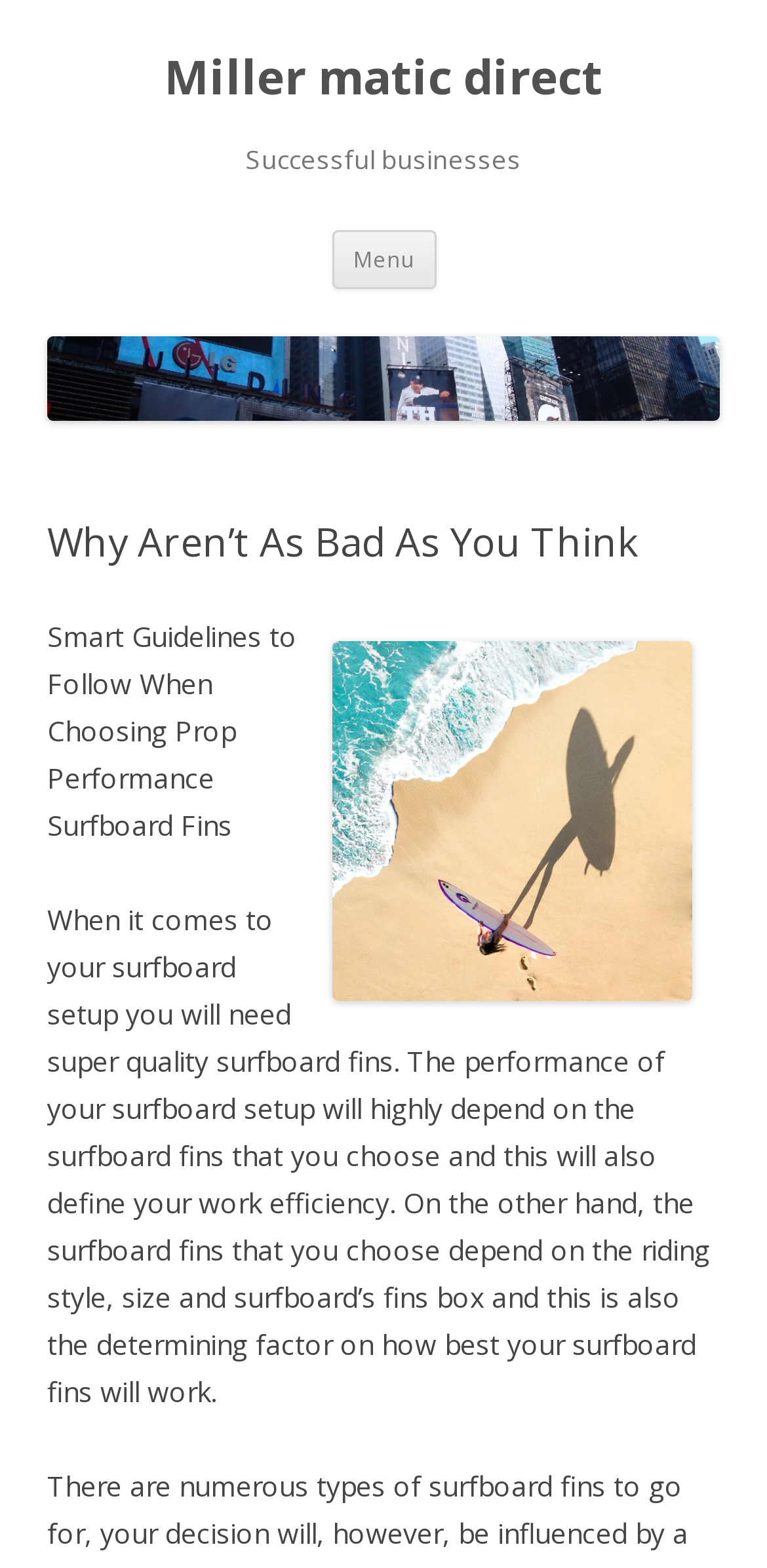What is the purpose of the 'Menu' button?
Look at the image and respond with a one-word or short phrase answer.

To navigate the webpage